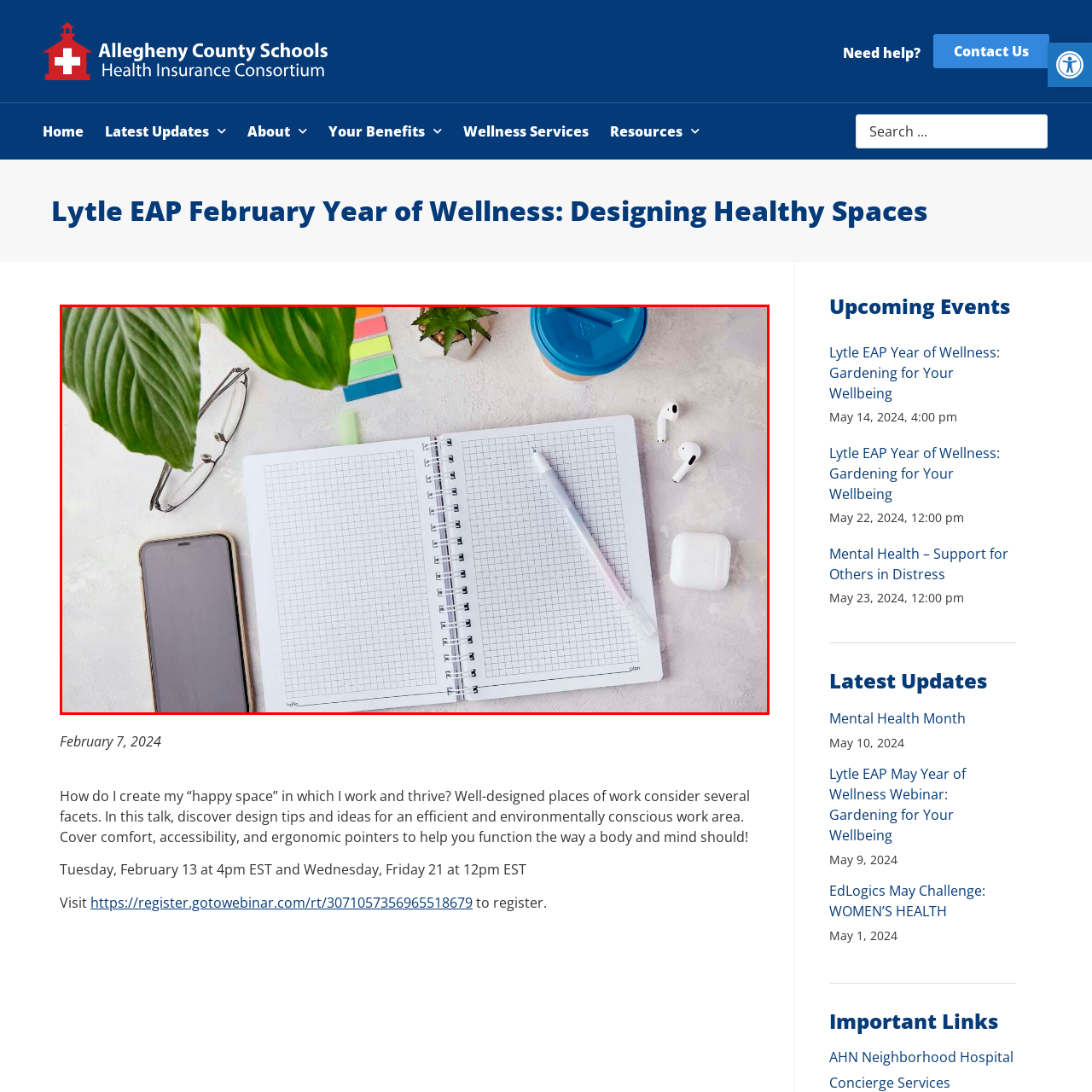What is the purpose of the sticky notes? Observe the image within the red bounding box and give a one-word or short-phrase answer.

Reminders or tasks